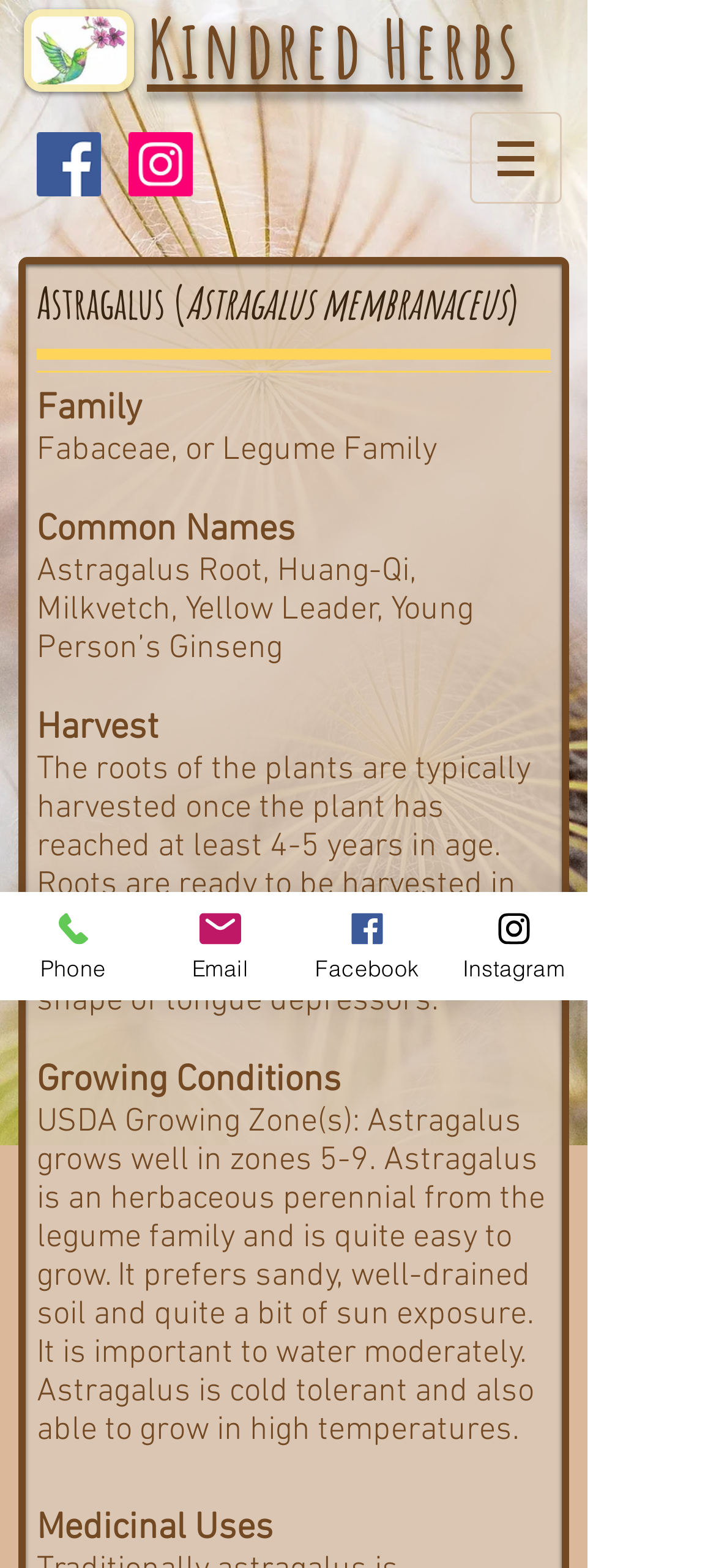What is the preferred soil type for Astragalus?
Please provide a comprehensive answer based on the contents of the image.

According to the section 'Growing Conditions', Astragalus prefers sandy, well-drained soil, which is mentioned in the heading 'USDA Growing Zone(s): Astragalus grows well in zones 5-9. Astragalus is an herbaceous perennial from the legume family and is quite easy to grow. It prefers sandy, well-drained soil and quite a bit of sun exposure.'